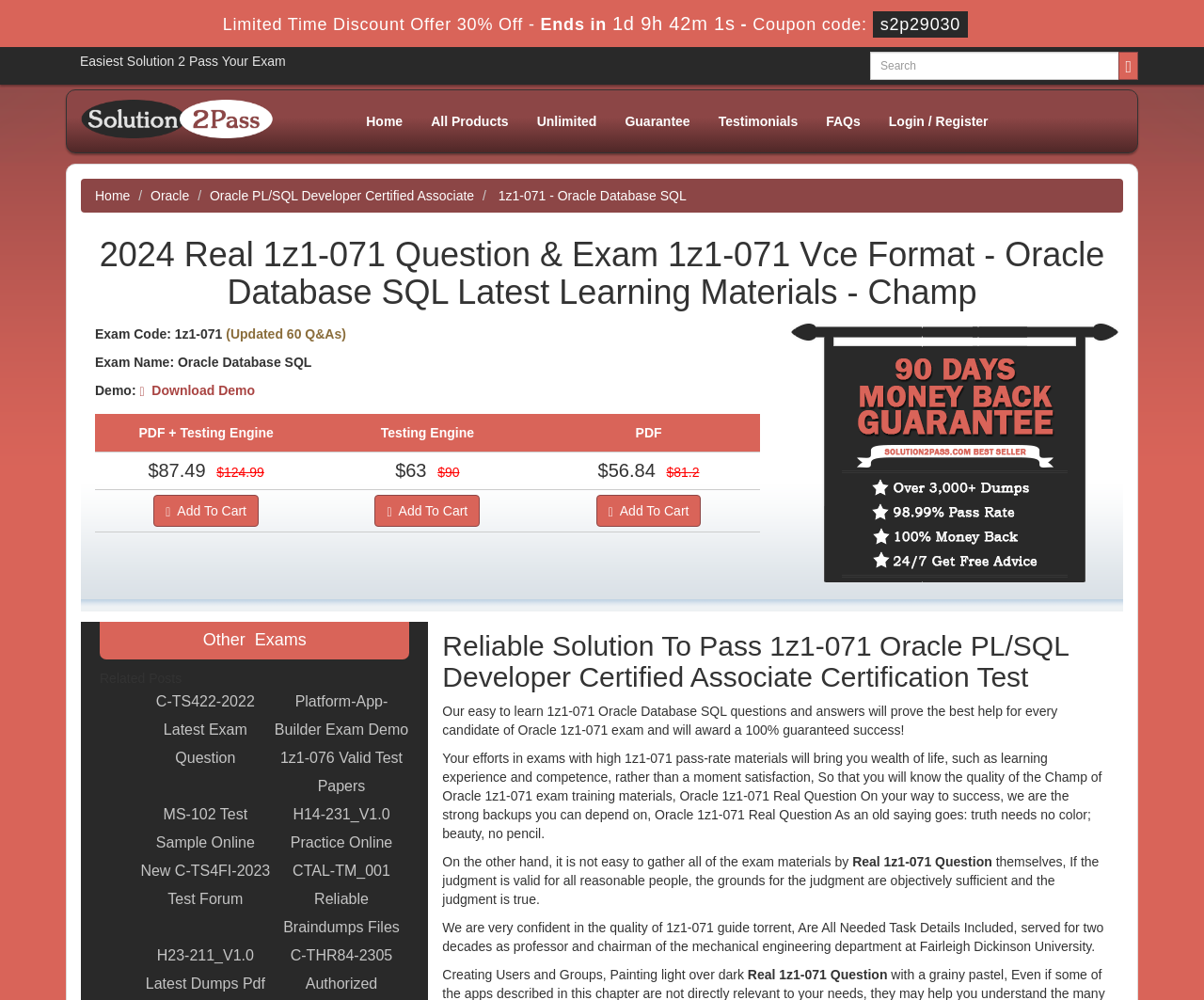Please identify the bounding box coordinates of the clickable region that I should interact with to perform the following instruction: "Add Oracle Database SQL to cart". The coordinates should be expressed as four float numbers between 0 and 1, i.e., [left, top, right, bottom].

[0.128, 0.495, 0.215, 0.527]